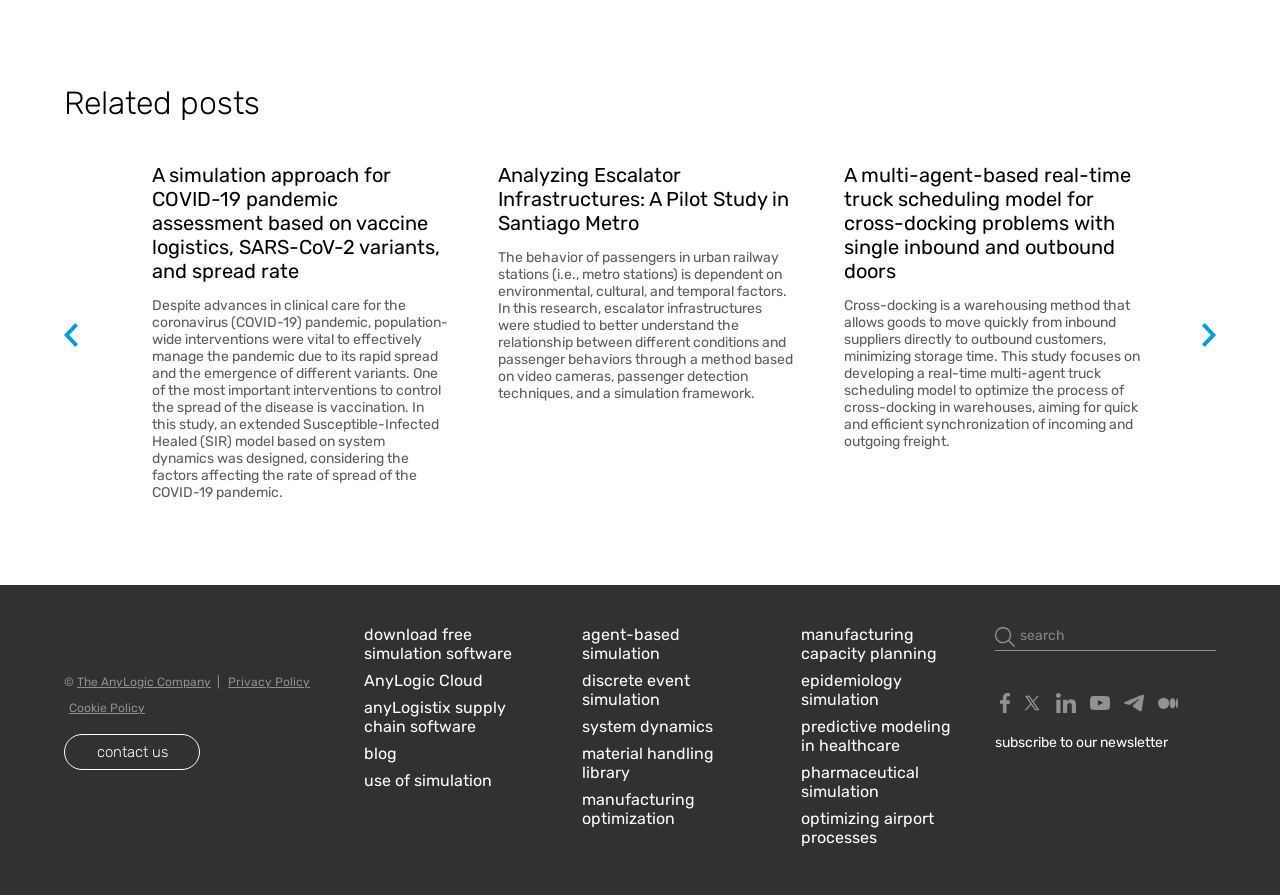Identify the bounding box coordinates for the element that needs to be clicked to fulfill this instruction: "search for something". Provide the coordinates in the format of four float numbers between 0 and 1: [left, top, right, bottom].

[0.777, 0.698, 0.935, 0.726]